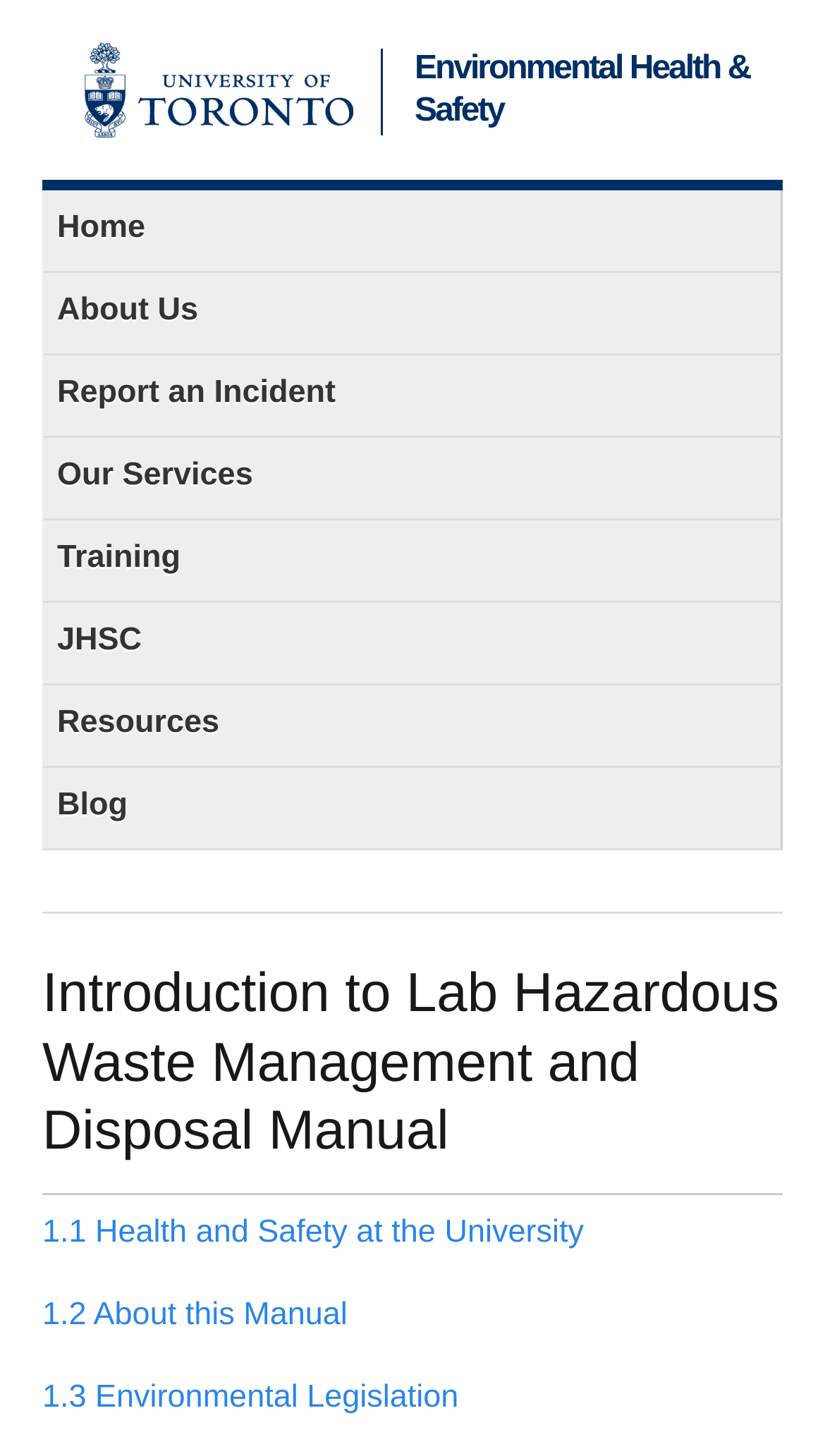Identify the main title of the webpage and generate its text content.

Environmental Health & Safety